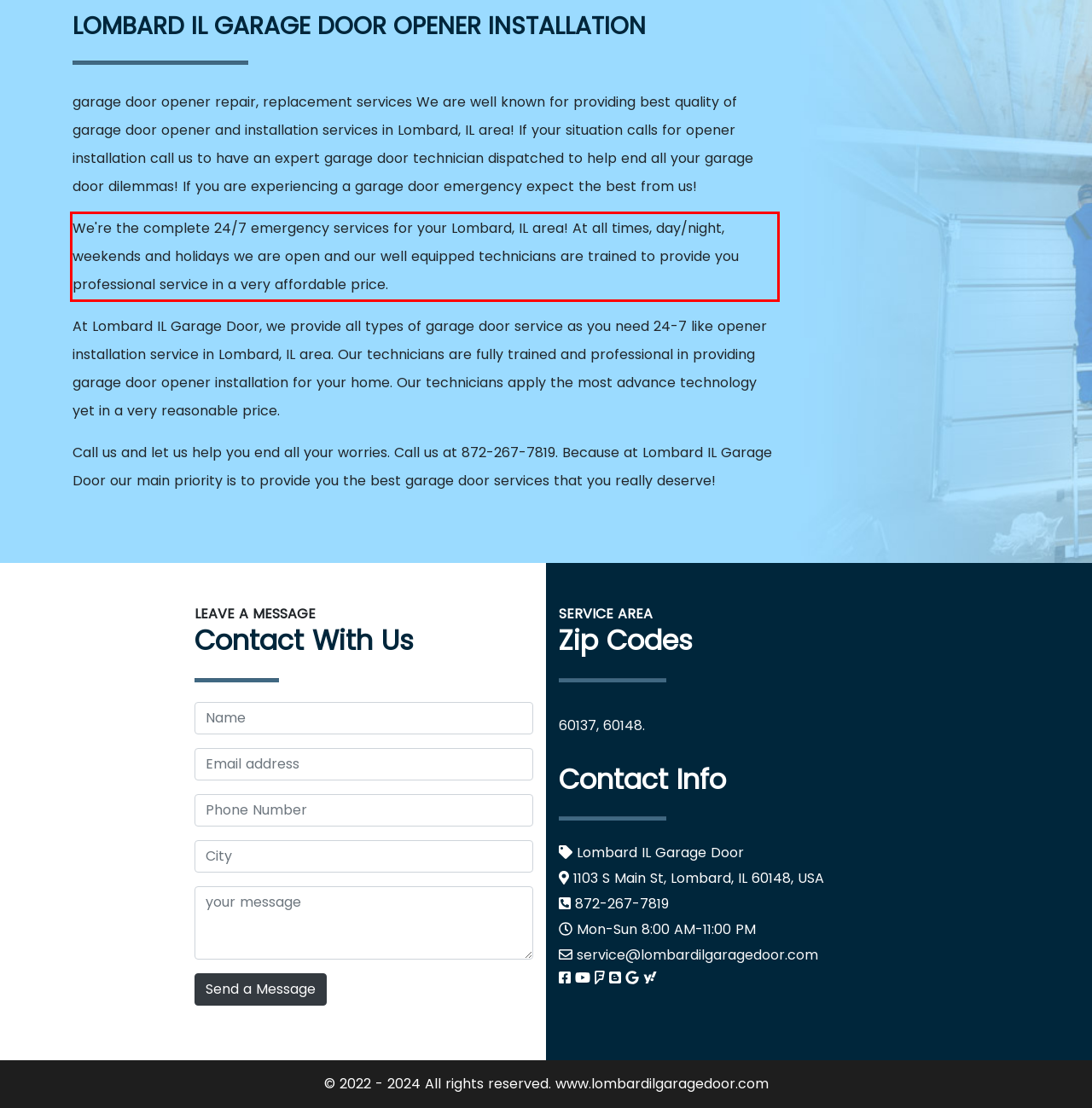Please extract the text content from the UI element enclosed by the red rectangle in the screenshot.

We're the complete 24/7 emergency services for your Lombard, IL area! At all times, day/night, weekends and holidays we are open and our well equipped technicians are trained to provide you professional service in a very affordable price.